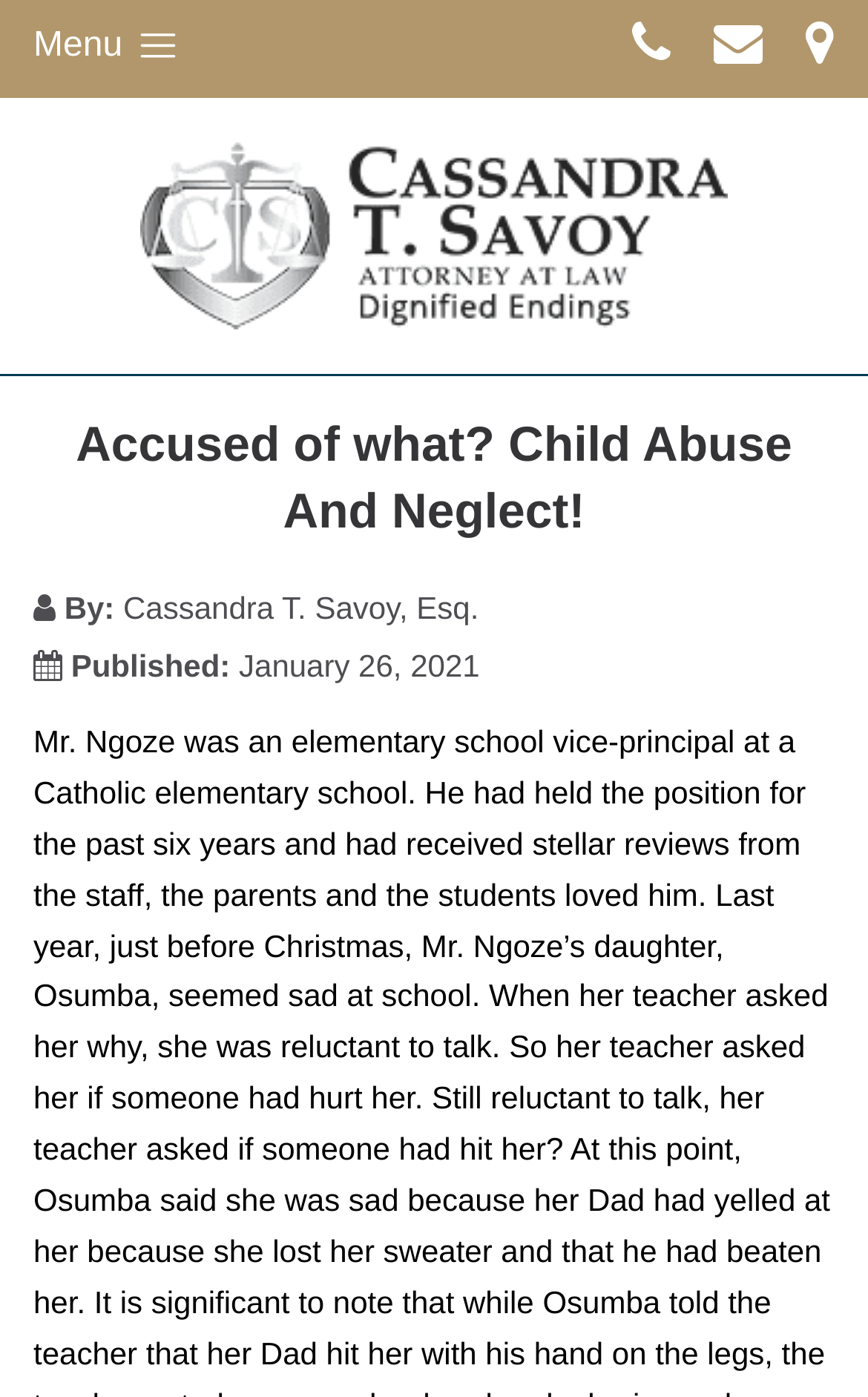How many social media links are there?
Can you provide an in-depth and detailed response to the question?

I found the answer by looking at the link elements with the OCR text '', '', and '' which are located at the top right corner of the webpage, indicating that they are social media links.